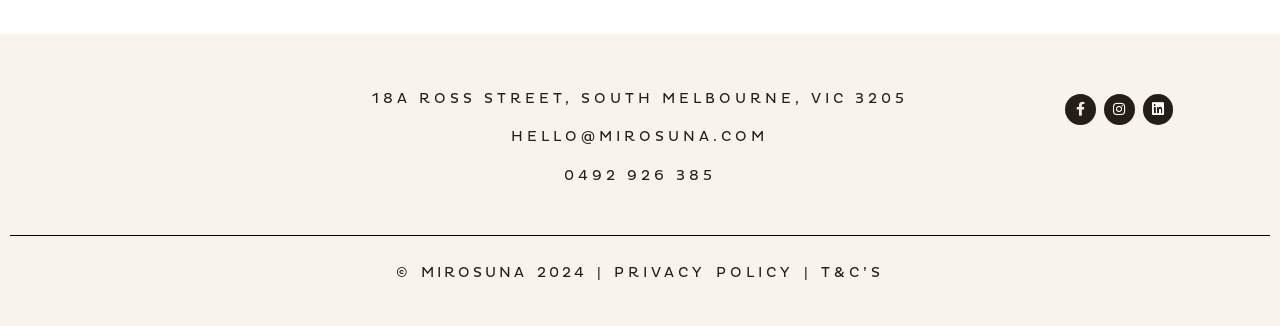What is the email address of MiroSuna?
Based on the screenshot, answer the question with a single word or phrase.

HELLO@MIROSUNA.COM